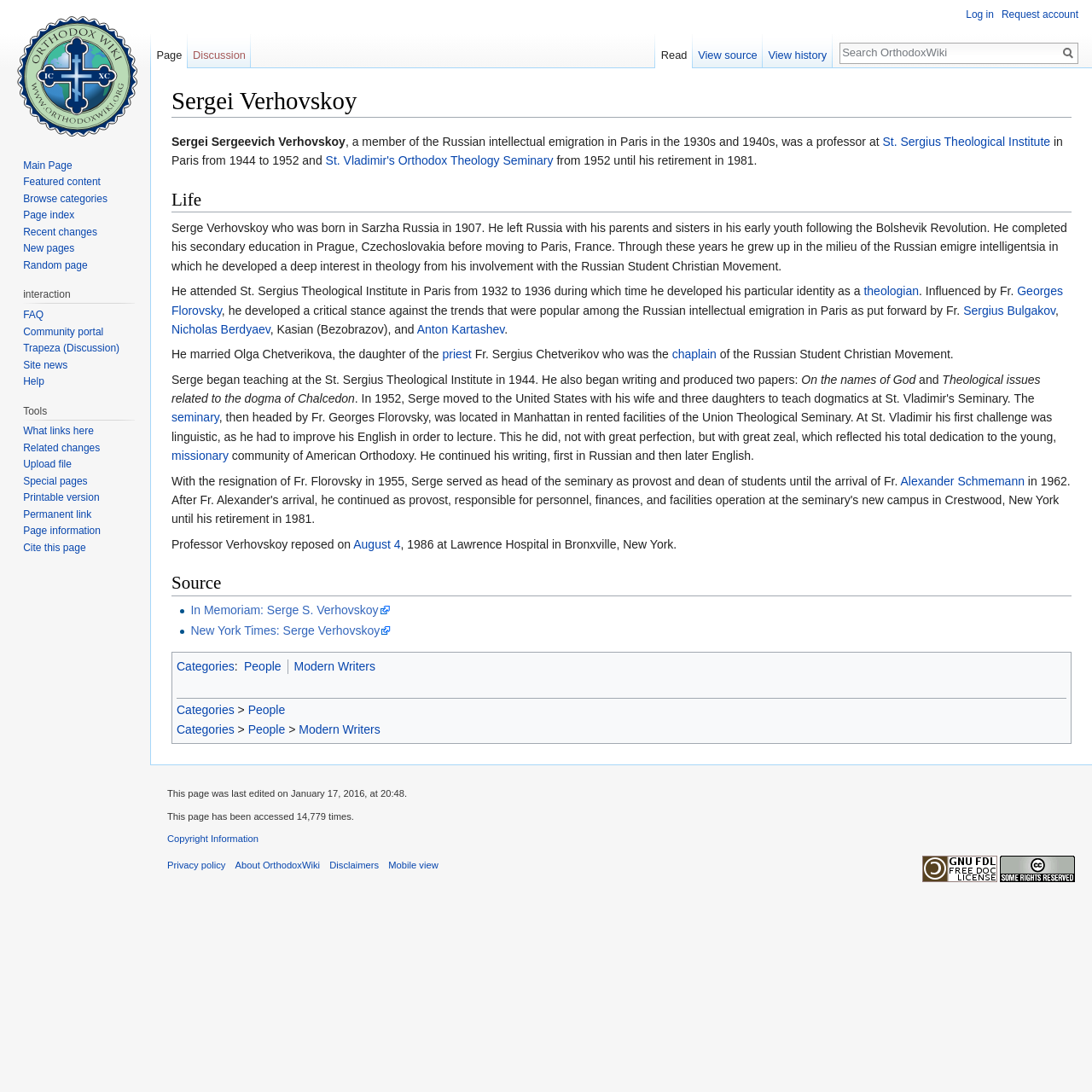Locate the coordinates of the bounding box for the clickable region that fulfills this instruction: "View the page source".

[0.634, 0.031, 0.698, 0.063]